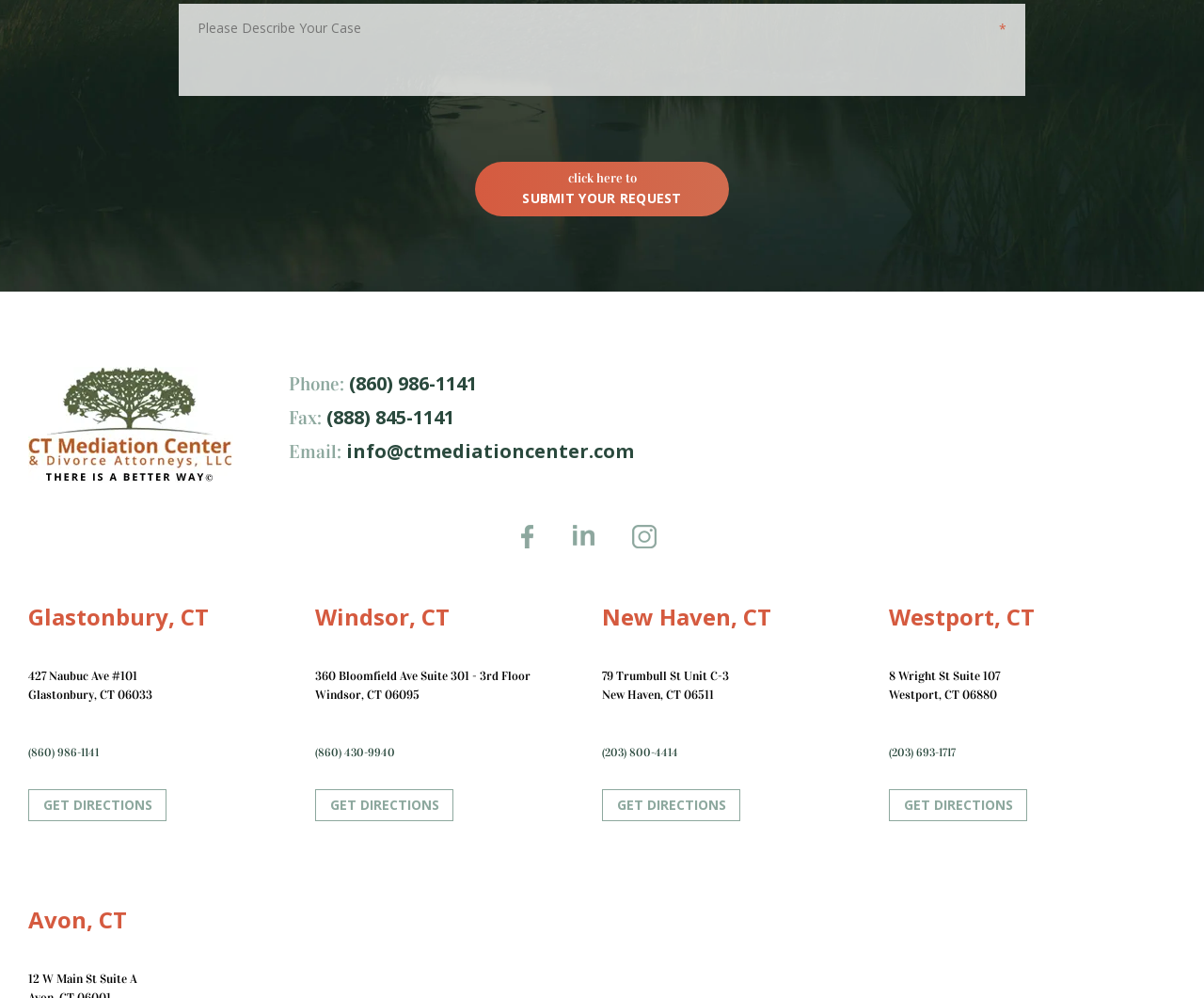Please determine the bounding box coordinates of the section I need to click to accomplish this instruction: "call the phone number".

[0.286, 0.371, 0.396, 0.397]